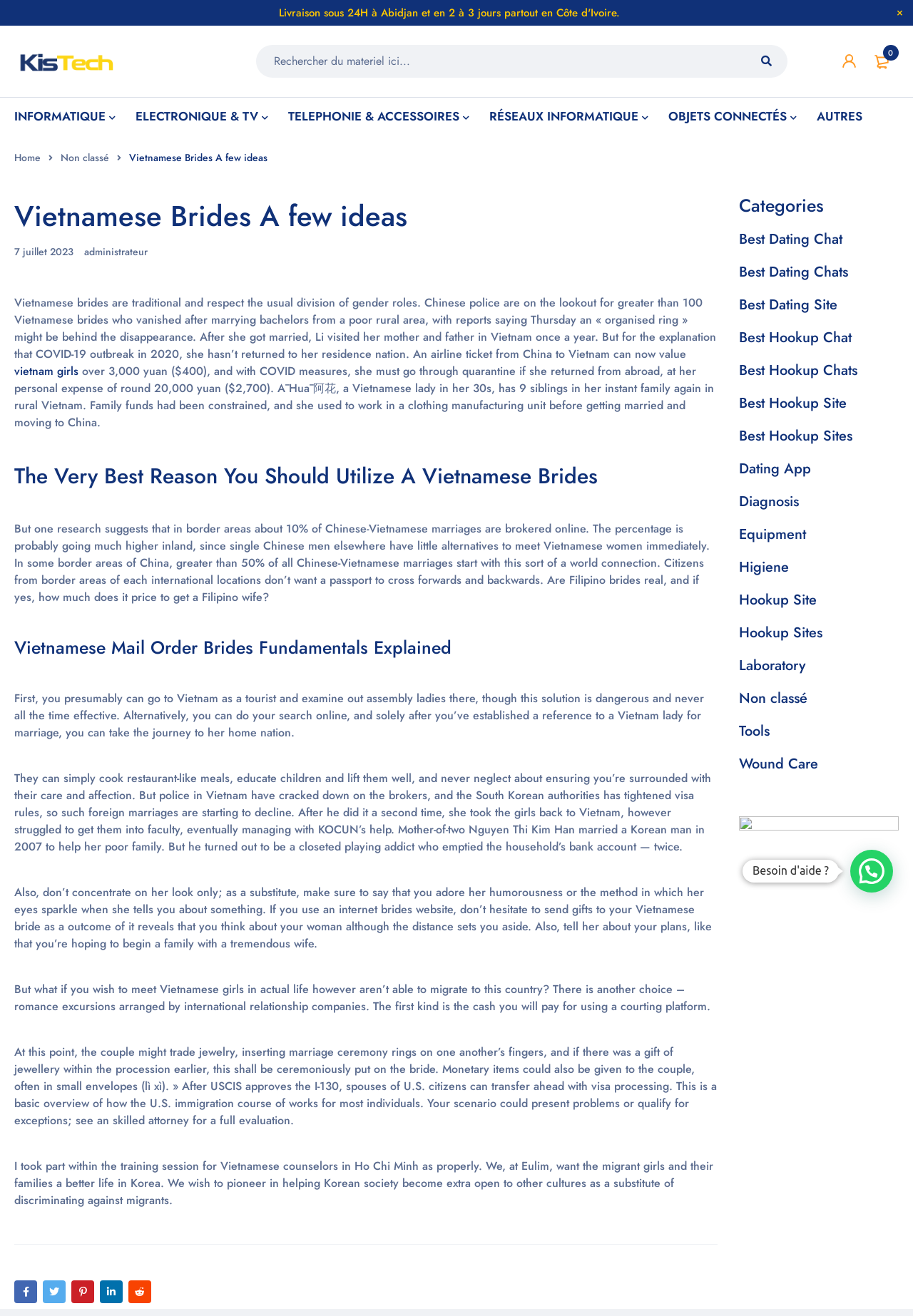Provide the bounding box coordinates of the section that needs to be clicked to accomplish the following instruction: "Read about Vietnamese Brides."

[0.141, 0.114, 0.293, 0.125]